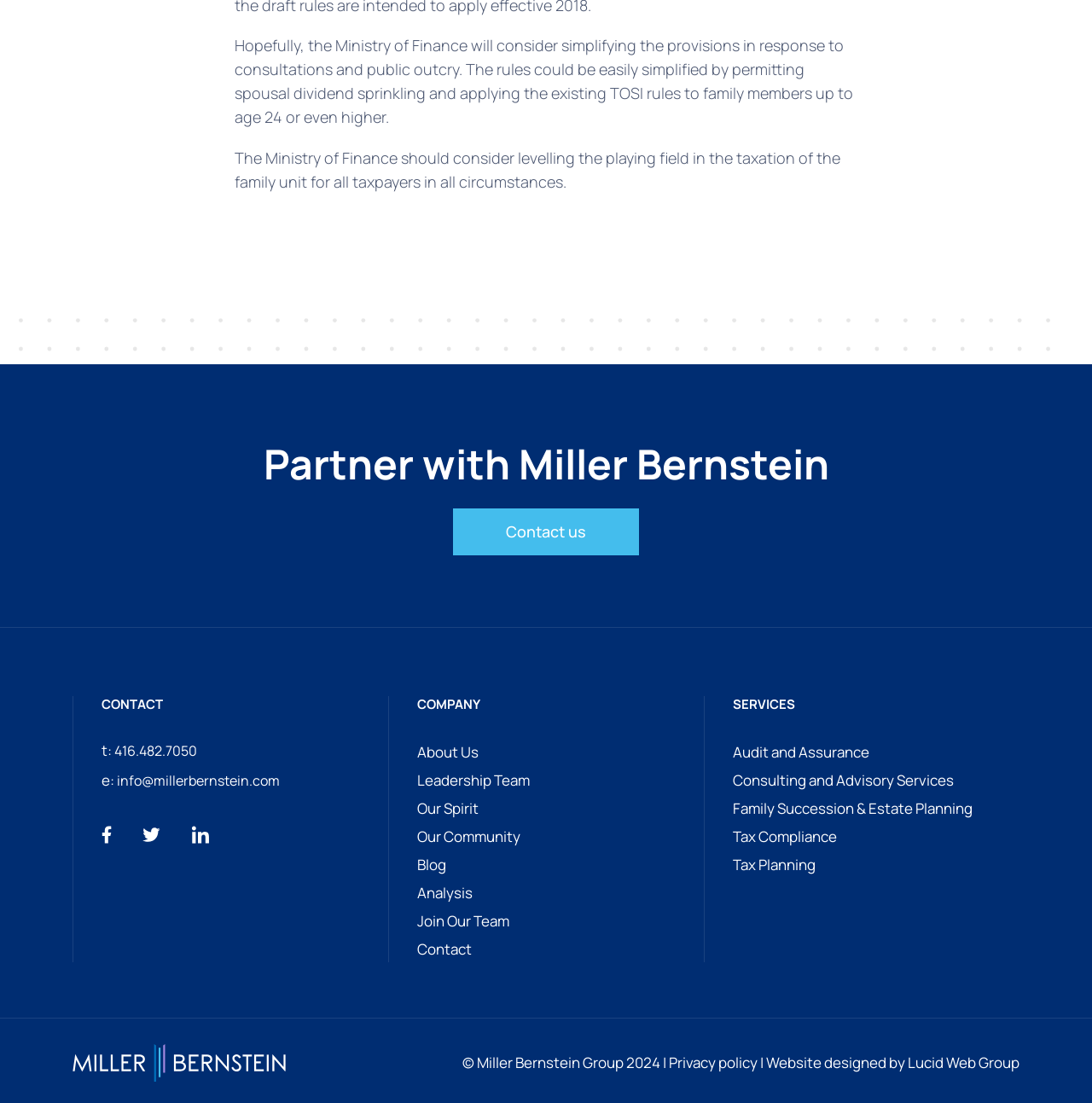Determine the bounding box coordinates for the area that needs to be clicked to fulfill this task: "View the company's leadership team". The coordinates must be given as four float numbers between 0 and 1, i.e., [left, top, right, bottom].

[0.382, 0.696, 0.485, 0.719]